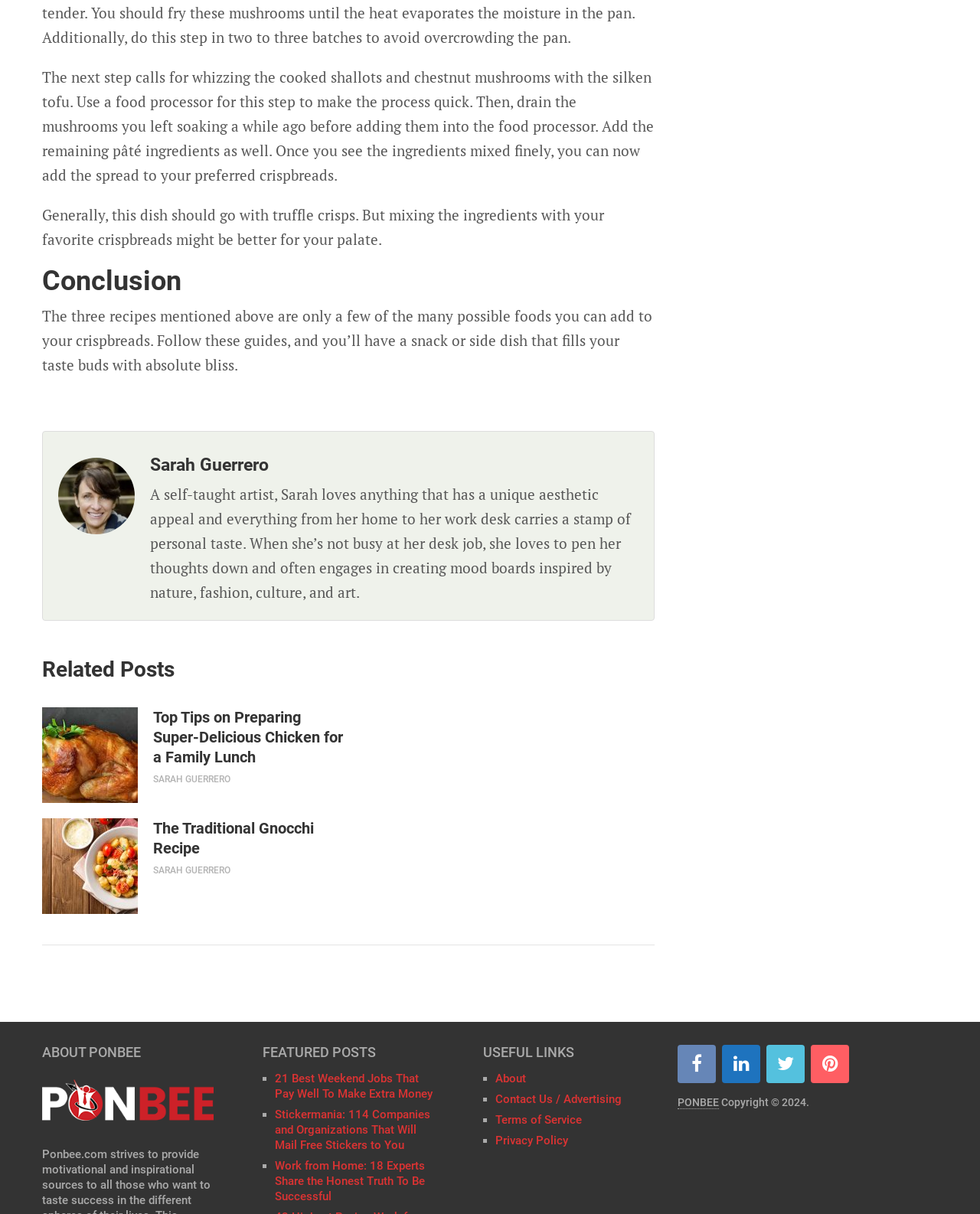Determine the bounding box coordinates of the clickable region to carry out the instruction: "Click the NEWSLETTER SIGNUP link".

None